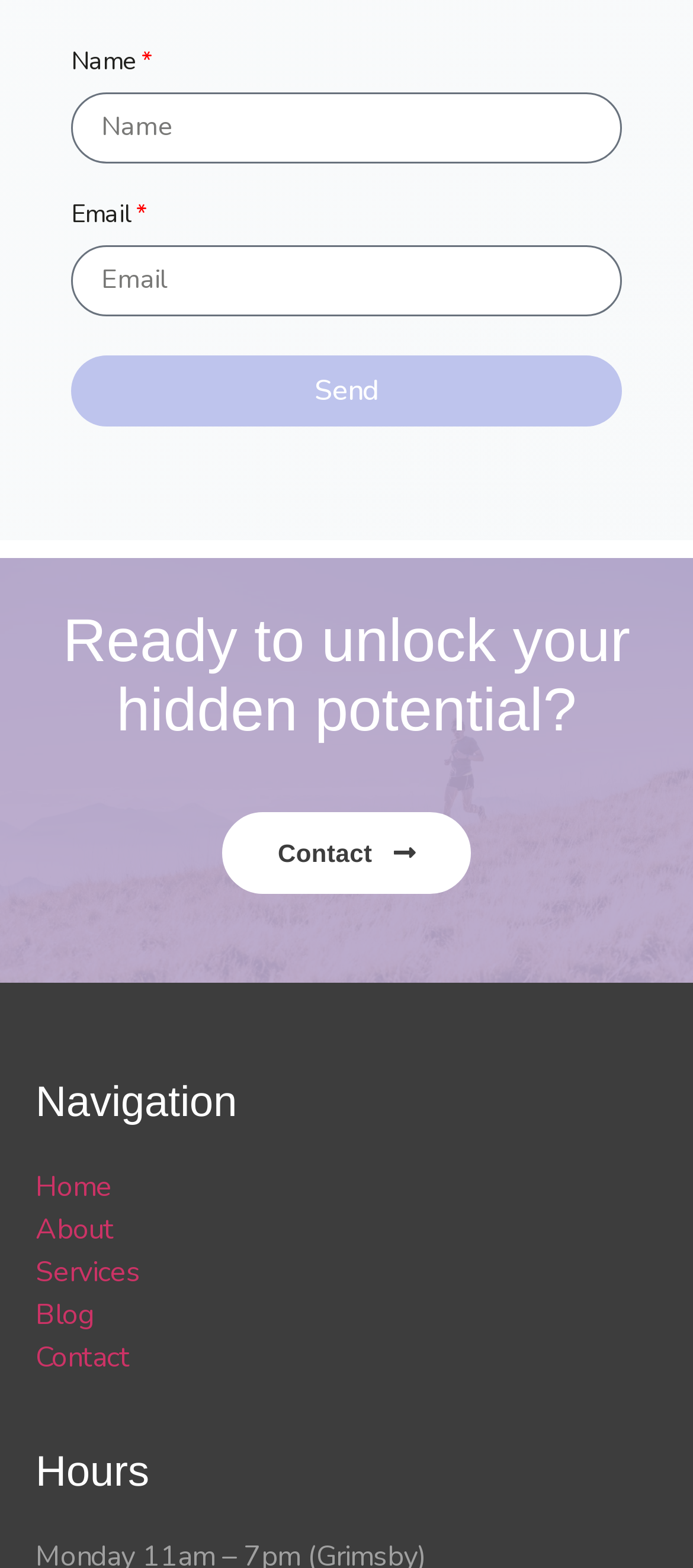Determine the bounding box coordinates for the area you should click to complete the following instruction: "Input your email".

[0.103, 0.156, 0.897, 0.201]